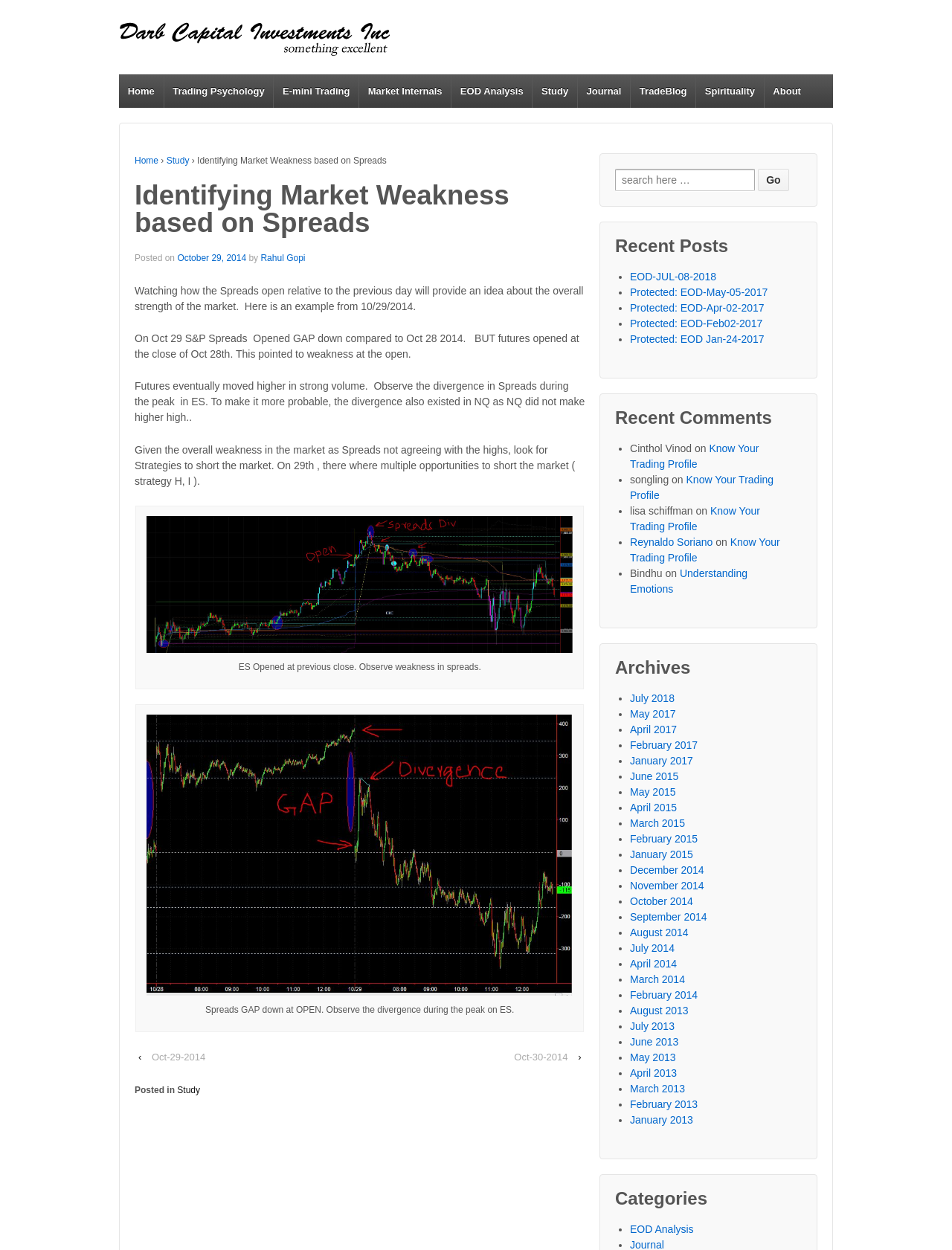Use the details in the image to answer the question thoroughly: 
Who is the author of the current article?

The author of the current article can be found below the heading of the article, where it is written as 'by Rahul Gopi'.